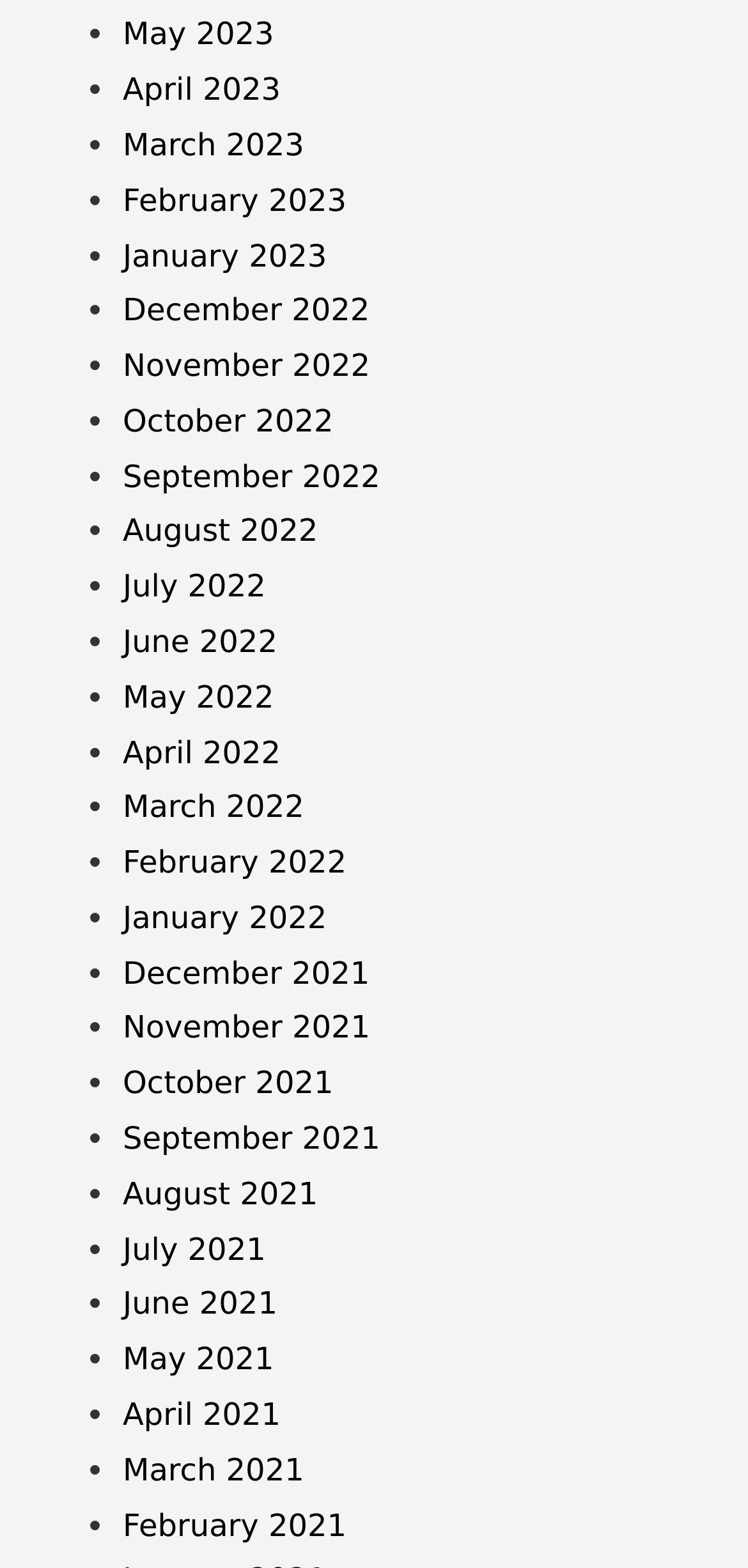Could you indicate the bounding box coordinates of the region to click in order to complete this instruction: "View May 2023".

[0.164, 0.01, 0.366, 0.034]